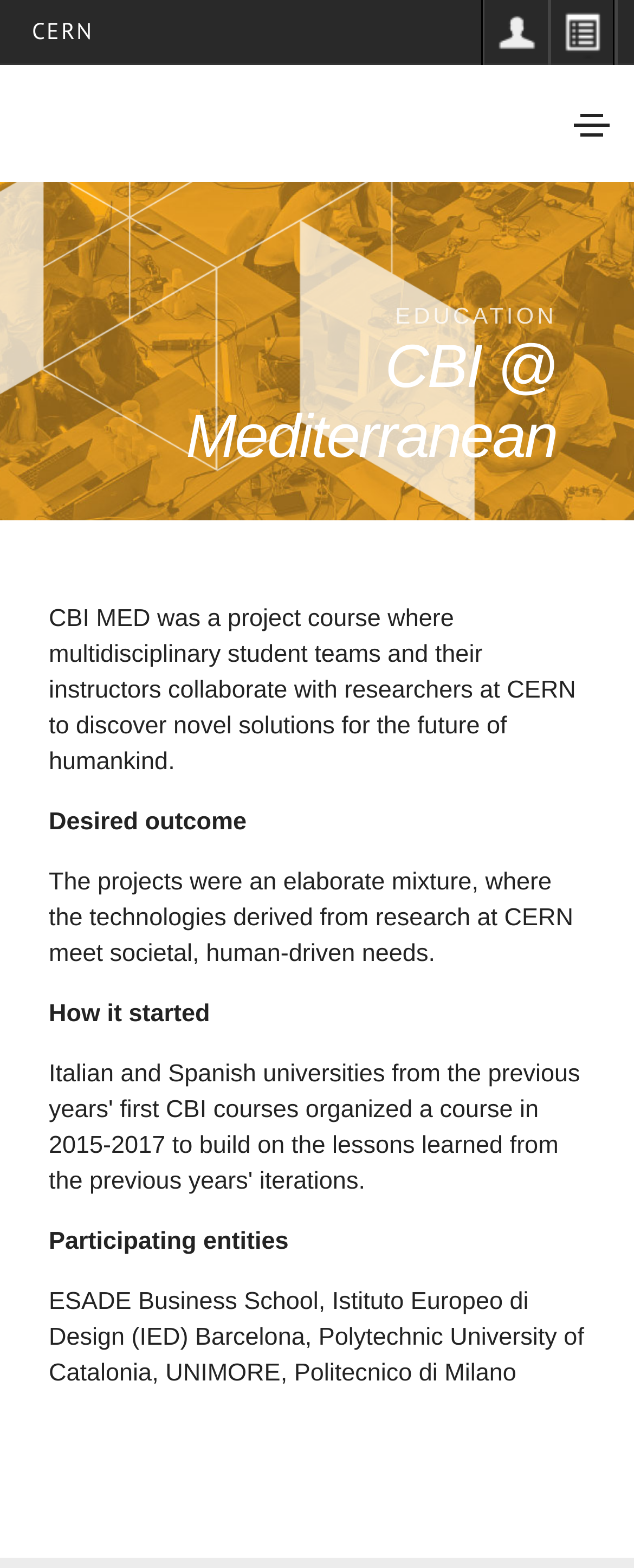Describe all the key features of the webpage in detail.

The webpage is about CBI @ Mediterranean, an initiative related to IdeaSquare. At the top, there is a CERN toolbar with a heading "CERN" on the left, followed by a link to the CERN website. On the right side of the toolbar, there are links to "Sign in" and "Directory". 

Below the toolbar, there is a button to toggle navigation on the right side. The main content of the webpage is divided into two sections. On the left, there is a heading "CBI @ Mediterranean" followed by an article that describes the project. The article is divided into several sections, including "CBI MED", "Desired outcome", "The projects", "How it started", and "Participating entities". 

The "CBI MED" section describes the project as a collaboration between multidisciplinary student teams, instructors, and CERN researchers to find novel solutions for humanity's future. The "Desired outcome" section is a brief heading, followed by a description of the projects as a mixture of CERN-derived technologies and human-driven needs. The "How it started" section is another brief heading, and the "Participating entities" section lists the participating institutions, including ESADE Business School, Istituto Europeo di Design, Polytechnic University of Catalonia, UNIMORE, and Politecnico di Milano.